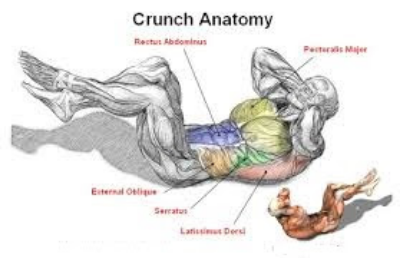Give a comprehensive caption that covers the entire image content.

The image titled "Crunch Anatomy" visually represents the anatomical focus during a crunch exercise, crucial for developing the abdominal muscles. It features a detailed illustration of a person performing a crunch, highlighting key muscle groups targeted in this exercise. 

The labeled muscles include:

- **Rectus Abdominus**: The primary muscle engaged during crunches, essential for flexing the spine.
- **External Oblique**: Located on the sides, they assist in rotating and bending the torso.
- **Serratus**: This muscle is involved in the movement of the scapula, aiding in arm lifting.
- **Latissimus Dorsi**: Although not the primary focus, this large muscle contributes to overall stability and strength during torso movements.
- **Pectoralis Major**: While primarily a chest muscle, it provides support during upper body movements.

The image serves as an educational tool for those looking to enhance their abdominal workouts, emphasizing proper muscle engagement and anatomical awareness.